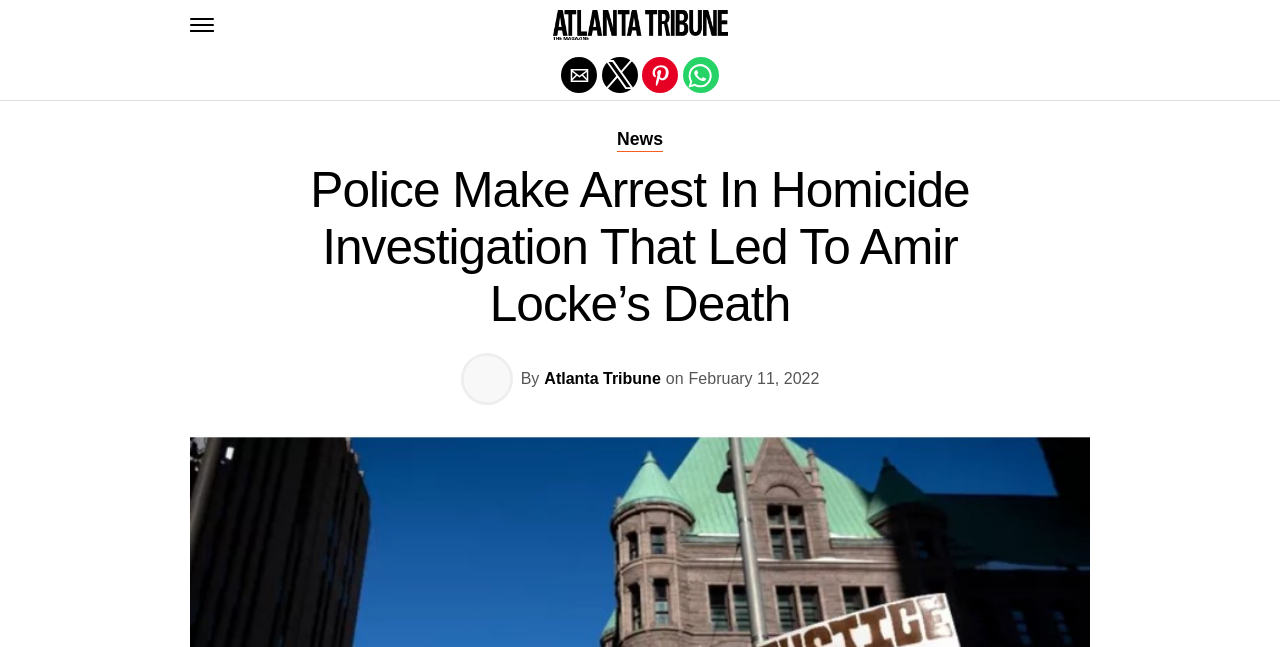Locate the coordinates of the bounding box for the clickable region that fulfills this instruction: "Share by Twitter".

[0.47, 0.088, 0.498, 0.144]